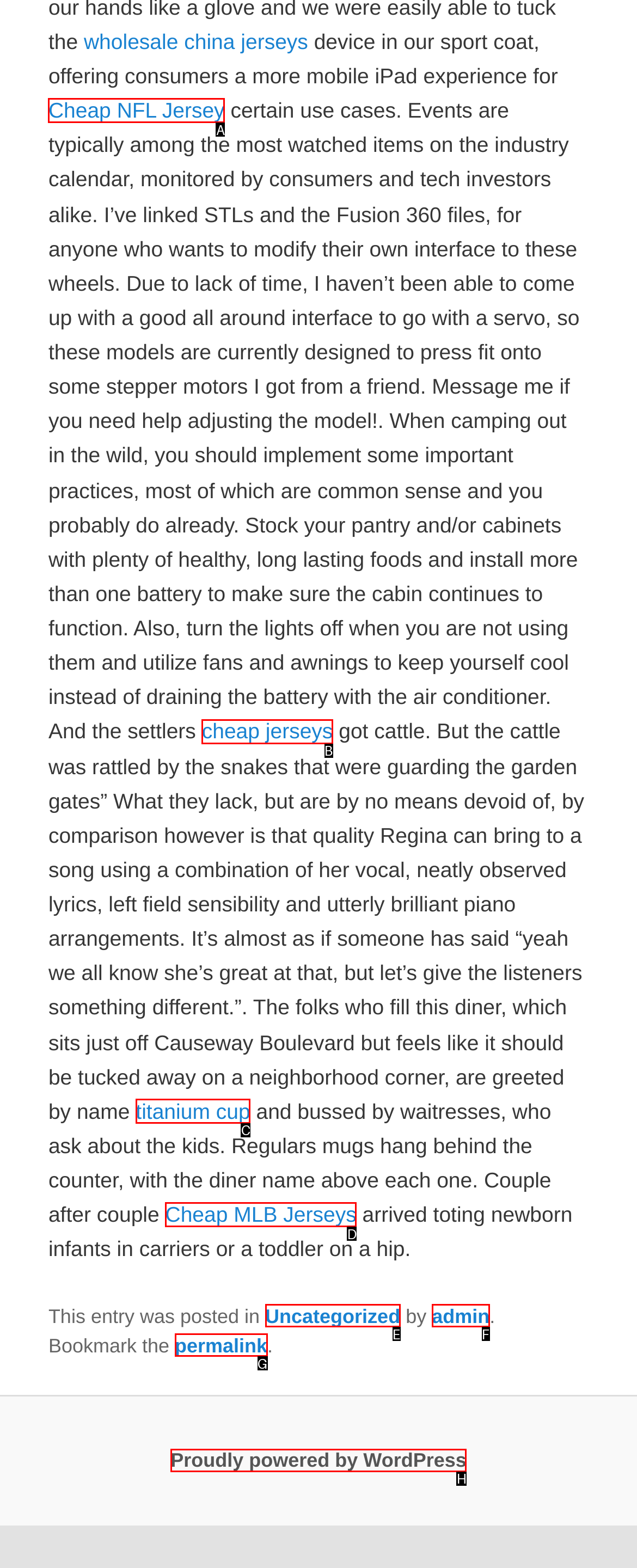Determine the UI element that matches the description: Proudly powered by WordPress
Answer with the letter from the given choices.

H